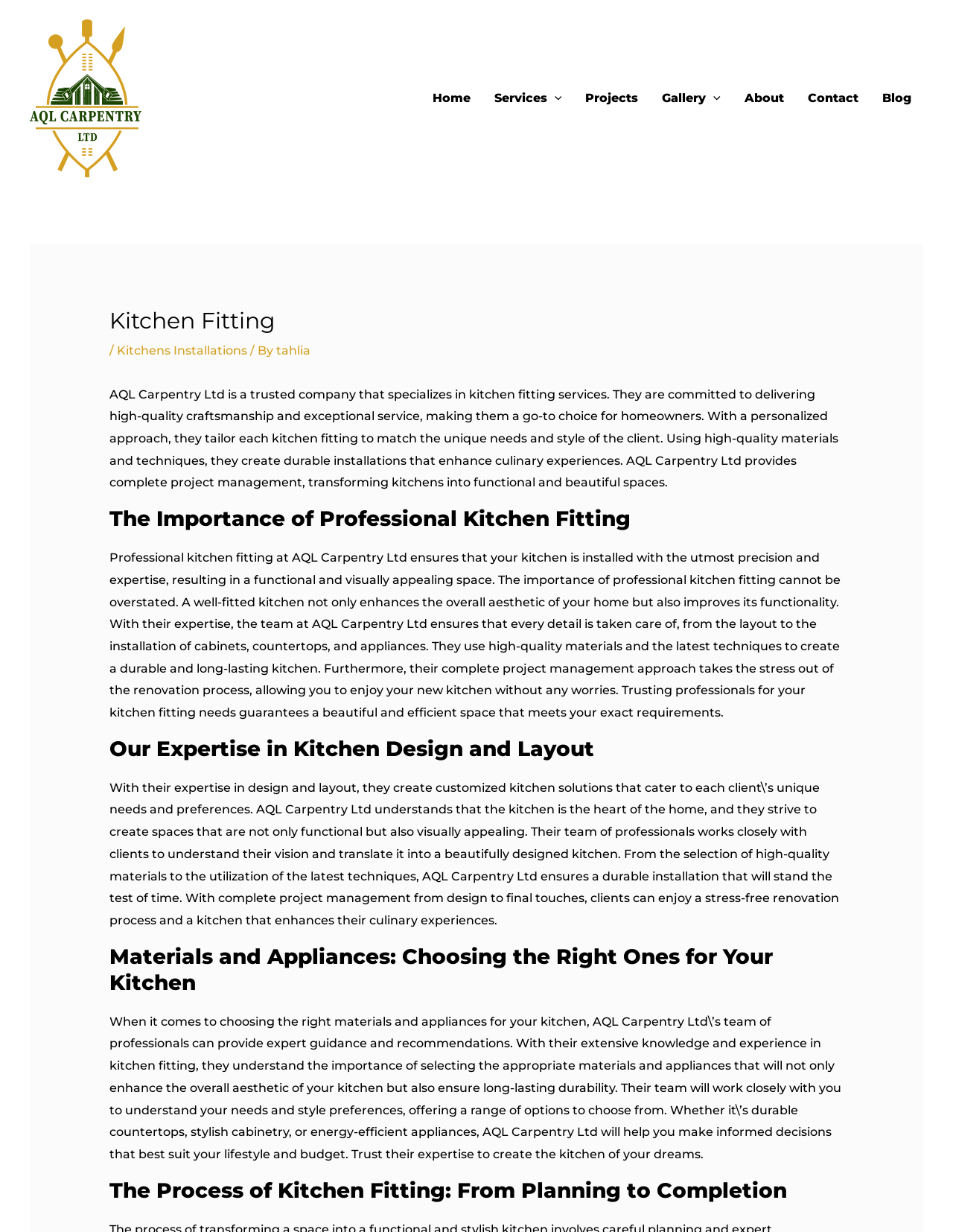What is the company name?
Please elaborate on the answer to the question with detailed information.

The company name can be found in the top-left corner of the webpage, where it is written as 'AQL Carpentry' in the logo and also as a link. This suggests that the company name is AQL Carpentry.